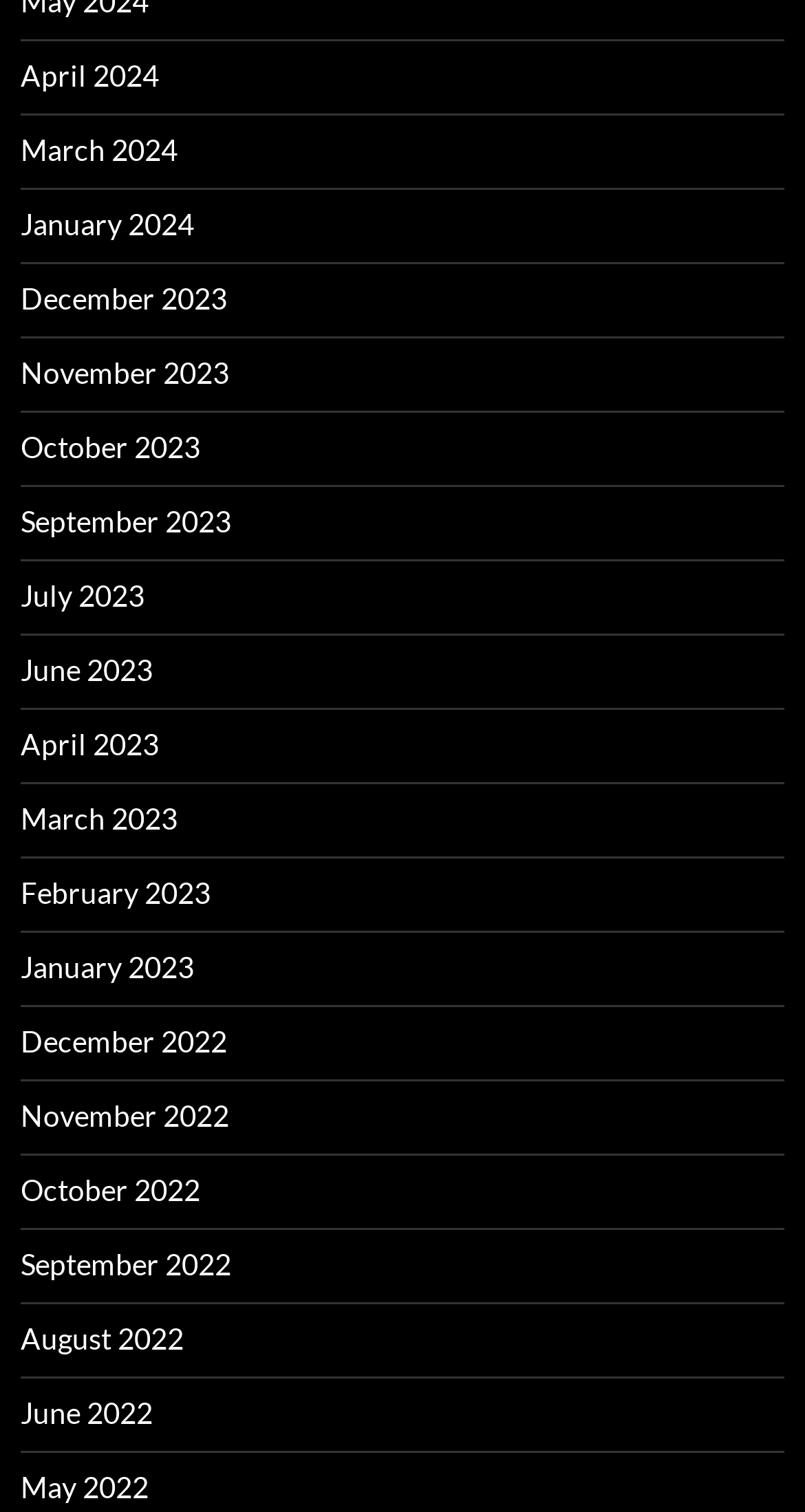Specify the bounding box coordinates of the element's area that should be clicked to execute the given instruction: "Read about women breaking silence on social media to confront molestation". The coordinates should be four float numbers between 0 and 1, i.e., [left, top, right, bottom].

None